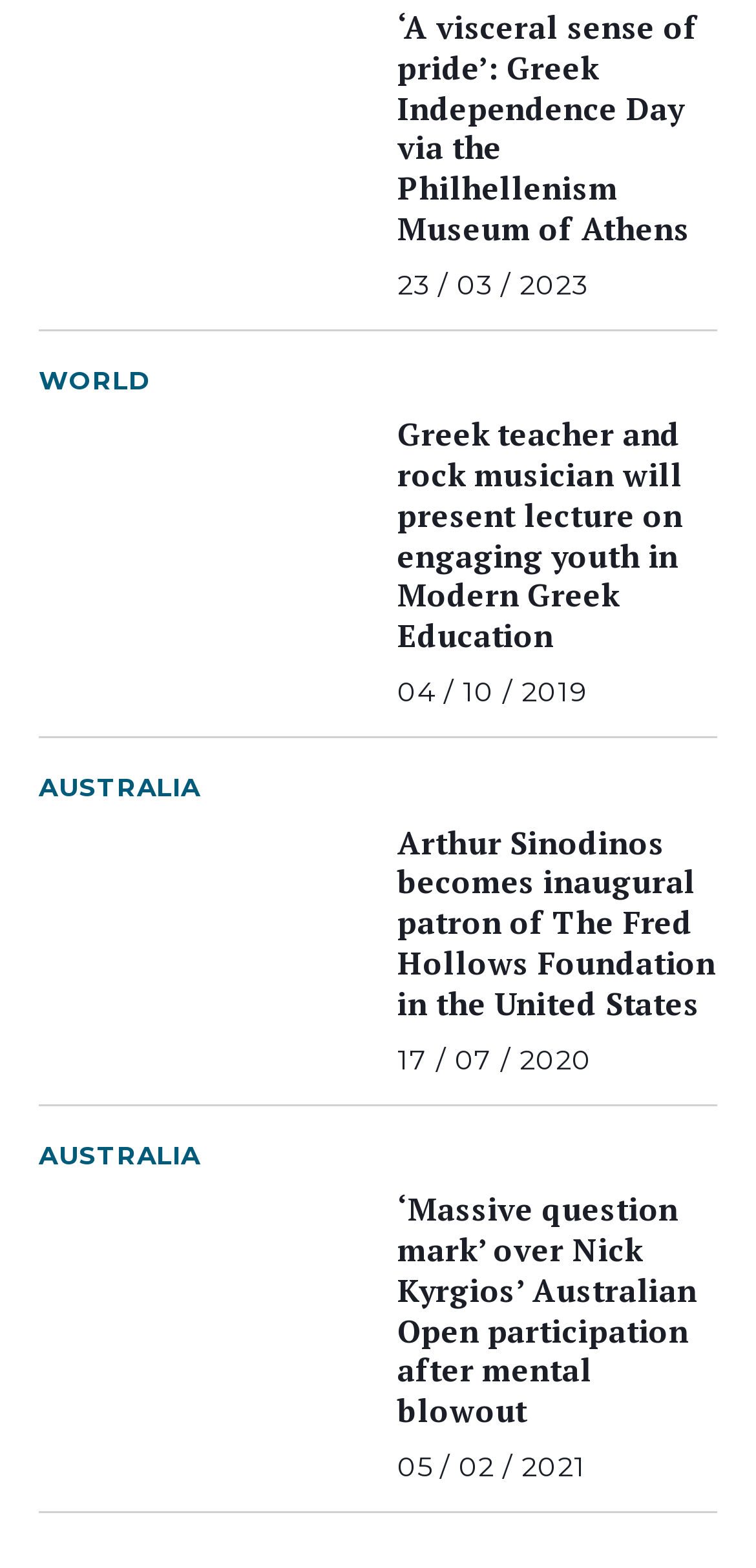What is the date of the latest news article?
Look at the screenshot and give a one-word or phrase answer.

05 / 02 / 2021